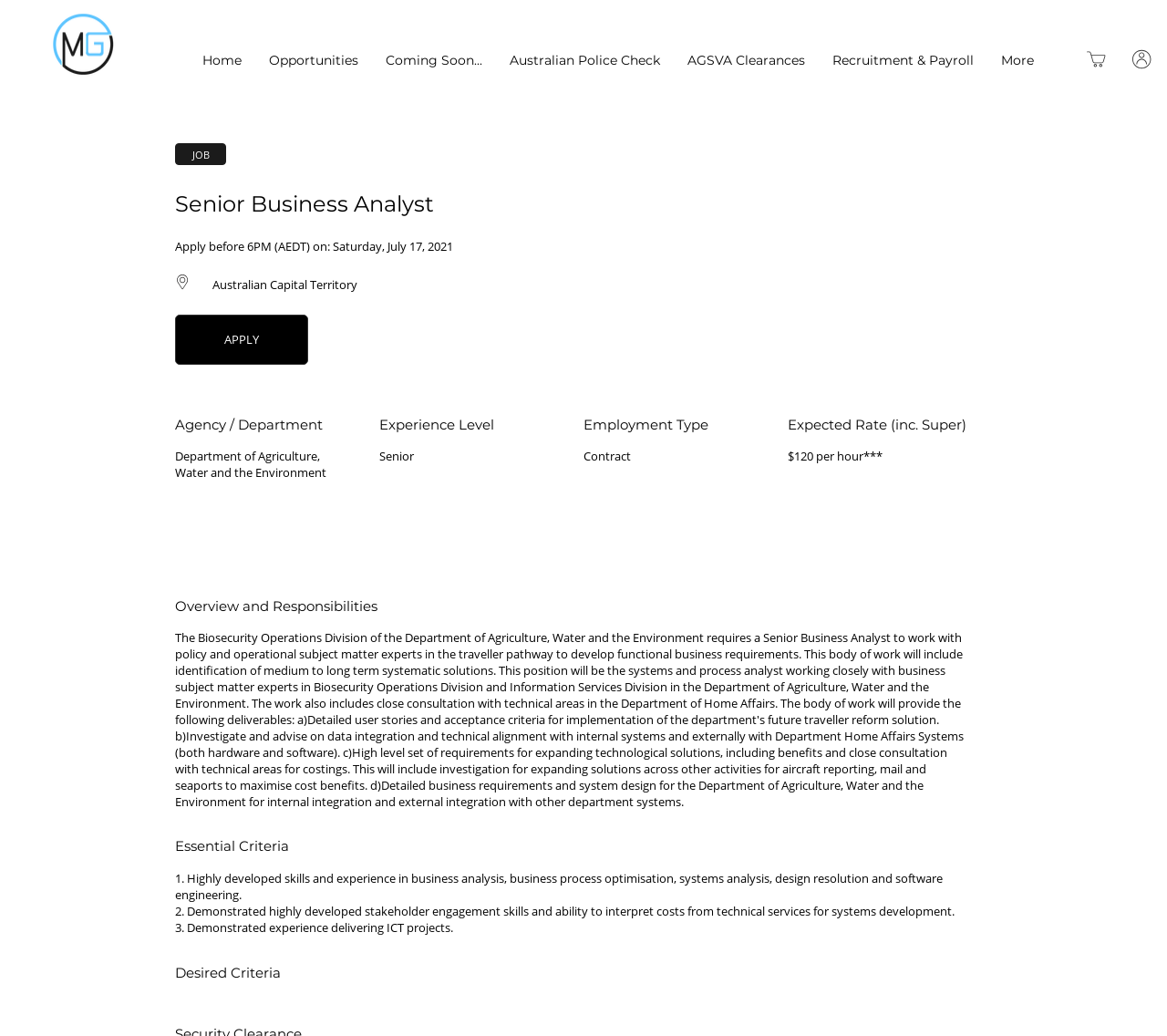Please identify the bounding box coordinates of the clickable element to fulfill the following instruction: "View Opportunities". The coordinates should be four float numbers between 0 and 1, i.e., [left, top, right, bottom].

[0.219, 0.044, 0.319, 0.073]